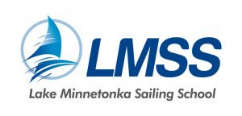Generate a detailed narrative of the image.

This image features the logo of the Lake Minnetonka Sailing School (LMSS), prominently displaying the letters "LMSS" in a bold, blue font. Accompanying the text is a stylized icon of a sailboat, adorned with flowing waves, which symbolizes the school's commitment to sailing and water sports. The overall design evokes a sense of adventure and maritime spirit, reflecting the school's mission to provide sailing education and opportunities for youth aged 10 to 16.